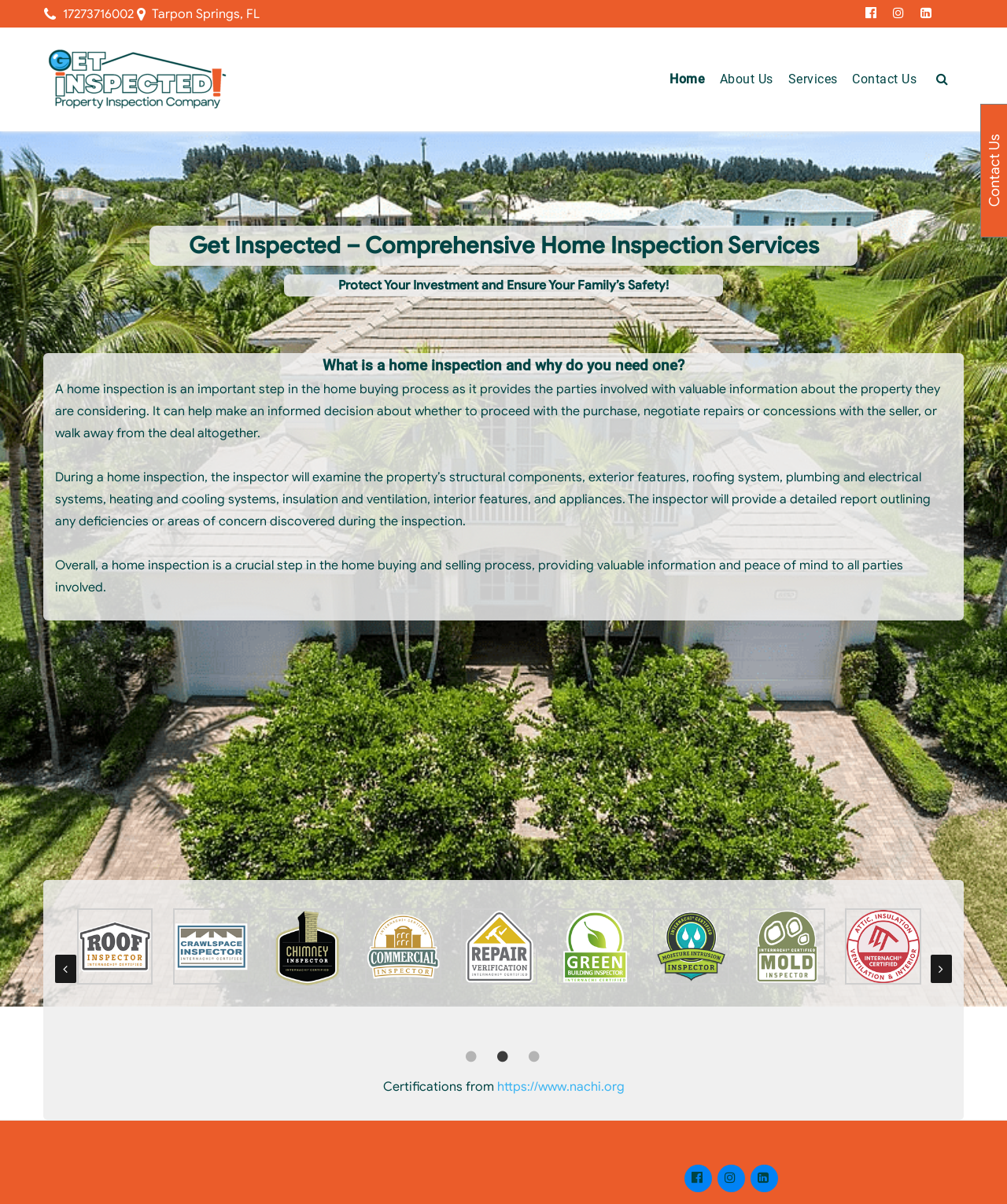Bounding box coordinates are specified in the format (top-left x, top-left y, bottom-right x, bottom-right y). All values are floating point numbers bounded between 0 and 1. Please provide the bounding box coordinate of the region this sentence describes: Facebook

[0.679, 0.965, 0.707, 0.988]